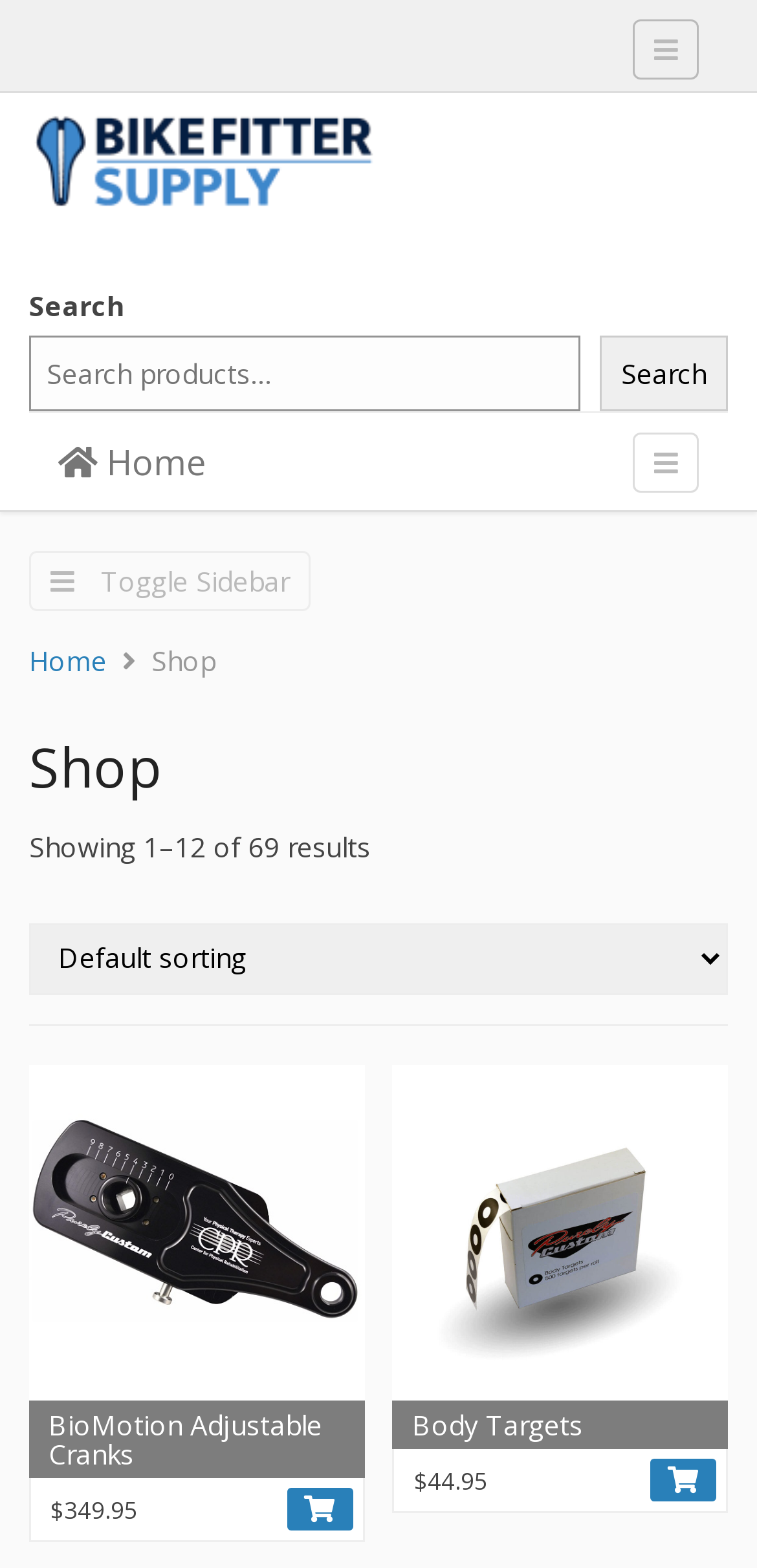Write an elaborate caption that captures the essence of the webpage.

The webpage is a shop page for Bike Fitter Supply, with a prominent heading at the top center of the page. Below the heading, there is a search bar with a search button on the right side, allowing users to search for products. 

To the top right of the page, there are two toggle navigation buttons, one above the other. The top button is slightly smaller than the bottom one. 

On the left side of the page, there is a menu section with links to different pages, including "Home" and "Shop". The "Shop" link is currently active, indicated by a heading below the menu section. 

The main content of the page is a product list, showing 12 out of 69 results. Each product is displayed as a link with a heading, price, and a "favorite" icon on the right side. The products are arranged in a vertical list, with the first product, "BioMotion Adjustable Cranks", at the top, followed by "Body Targets" and others. The prices of the products are displayed in dollars, with the currency symbol preceding the numerical value.